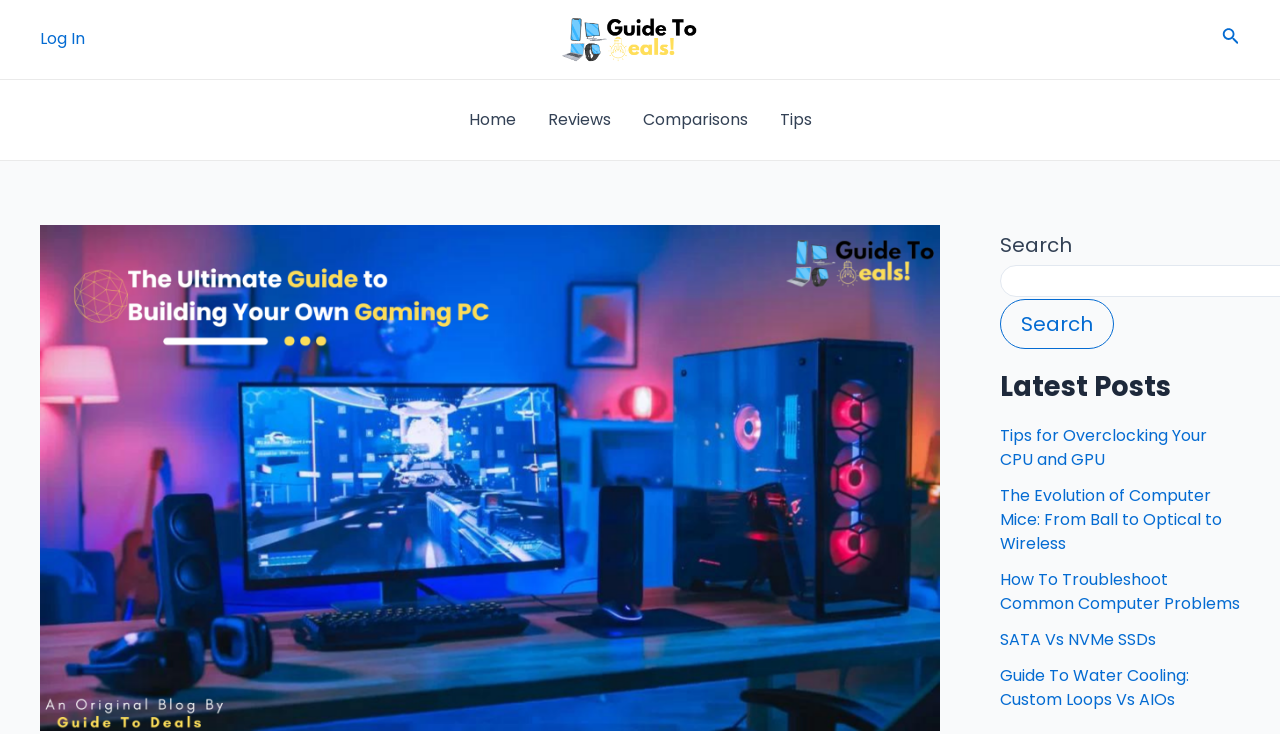What is the category of the posts listed at the bottom right corner?
Using the image as a reference, give an elaborate response to the question.

The category of the posts listed at the bottom right corner is 'Latest Posts', which is a heading element within the complementary section of the webpage. This can be inferred from the heading element with the description 'Latest Posts'.